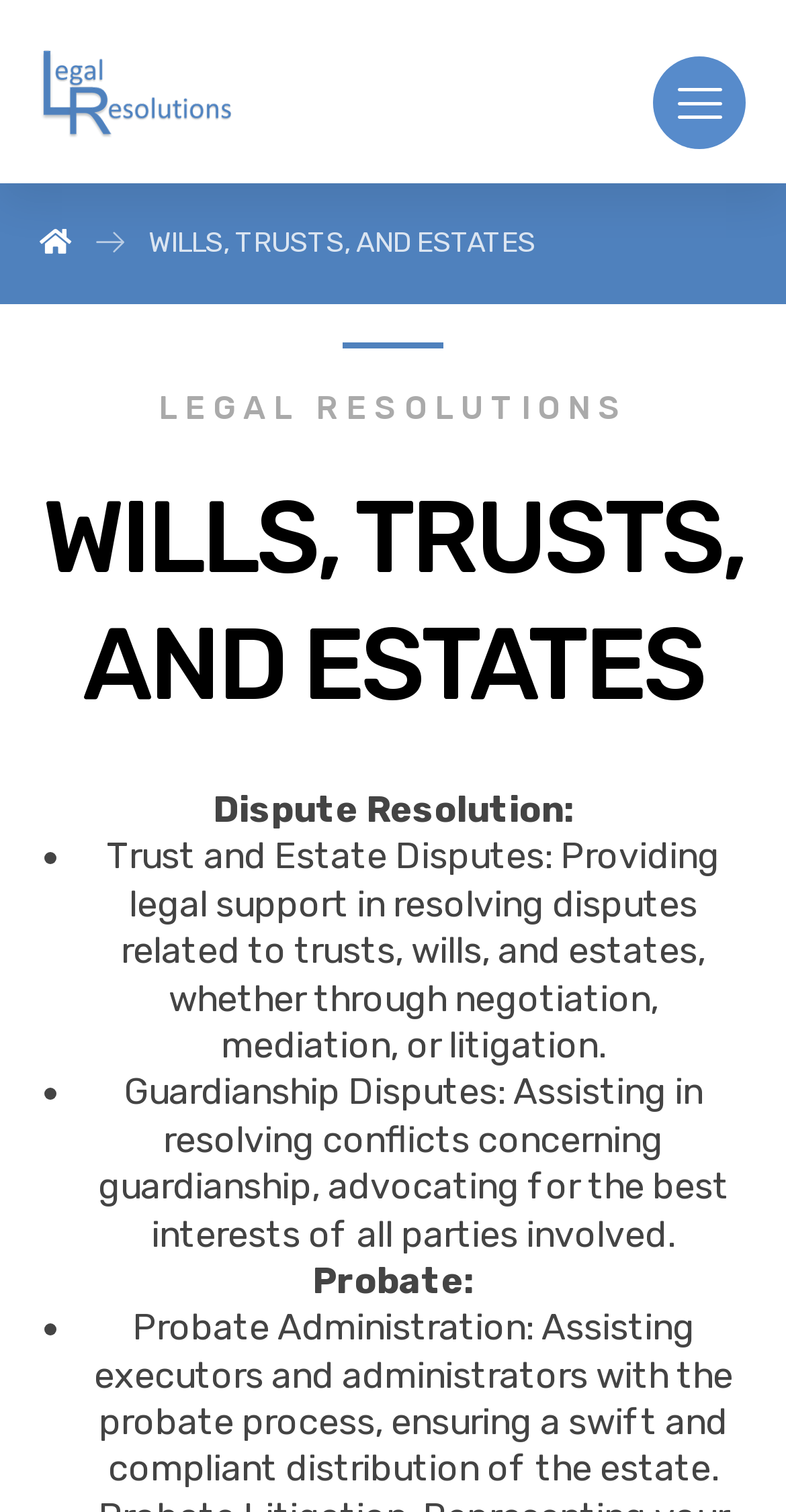Analyze the image and provide a detailed answer to the question: How many services are mentioned on this webpage?

After analyzing the webpage content, I identified three services mentioned: Dispute Resolution, Probate, and Guardianship Disputes. These services are listed as part of the legal support offered by the webpage.